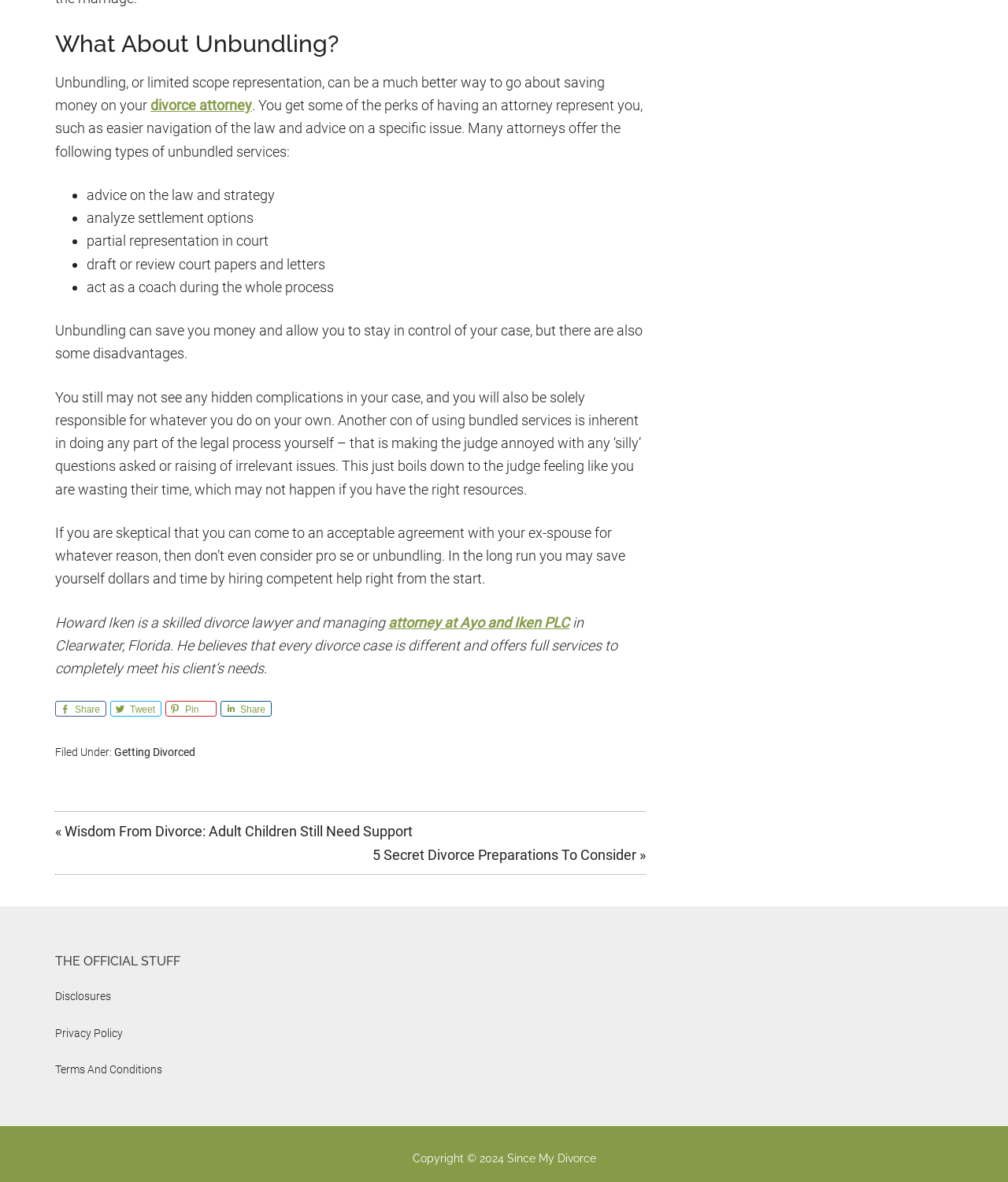Answer the question with a brief word or phrase:
What is the purpose of the links at the bottom of the page?

Sharing on social media